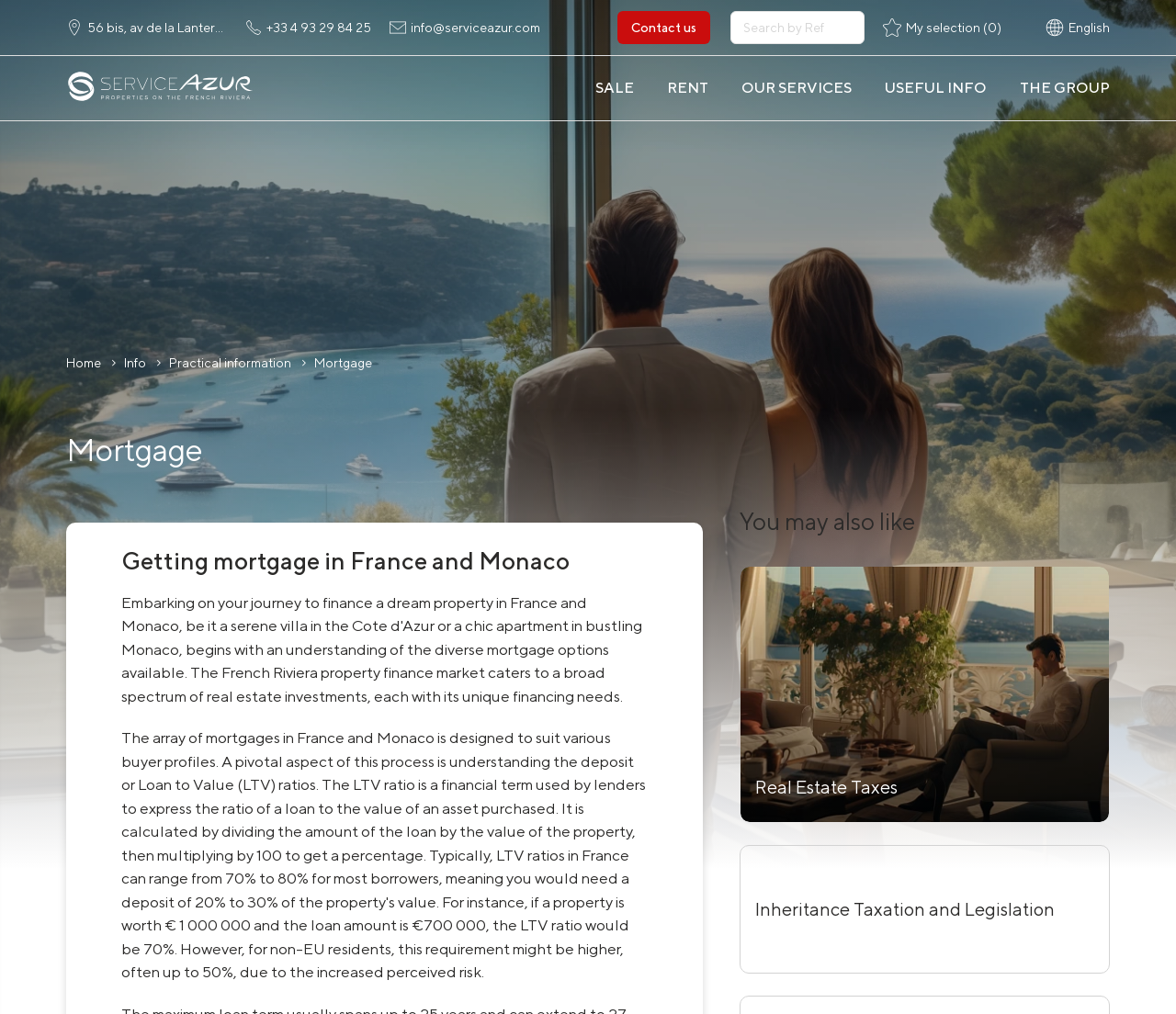How many main categories are there in the menu?
Examine the image and give a concise answer in one word or a short phrase.

4